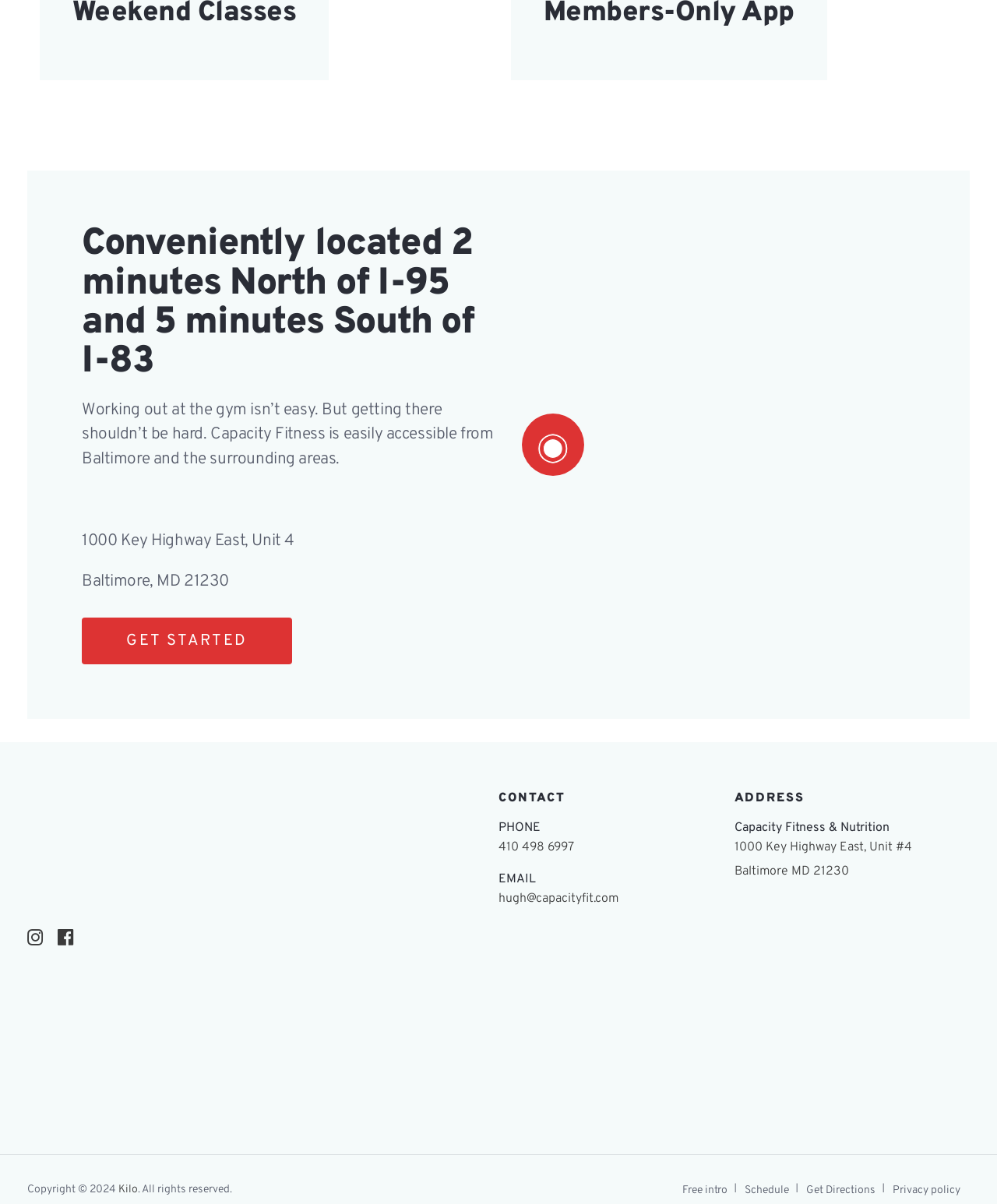Locate the bounding box of the user interface element based on this description: "Schedule".

[0.739, 0.979, 0.801, 0.999]